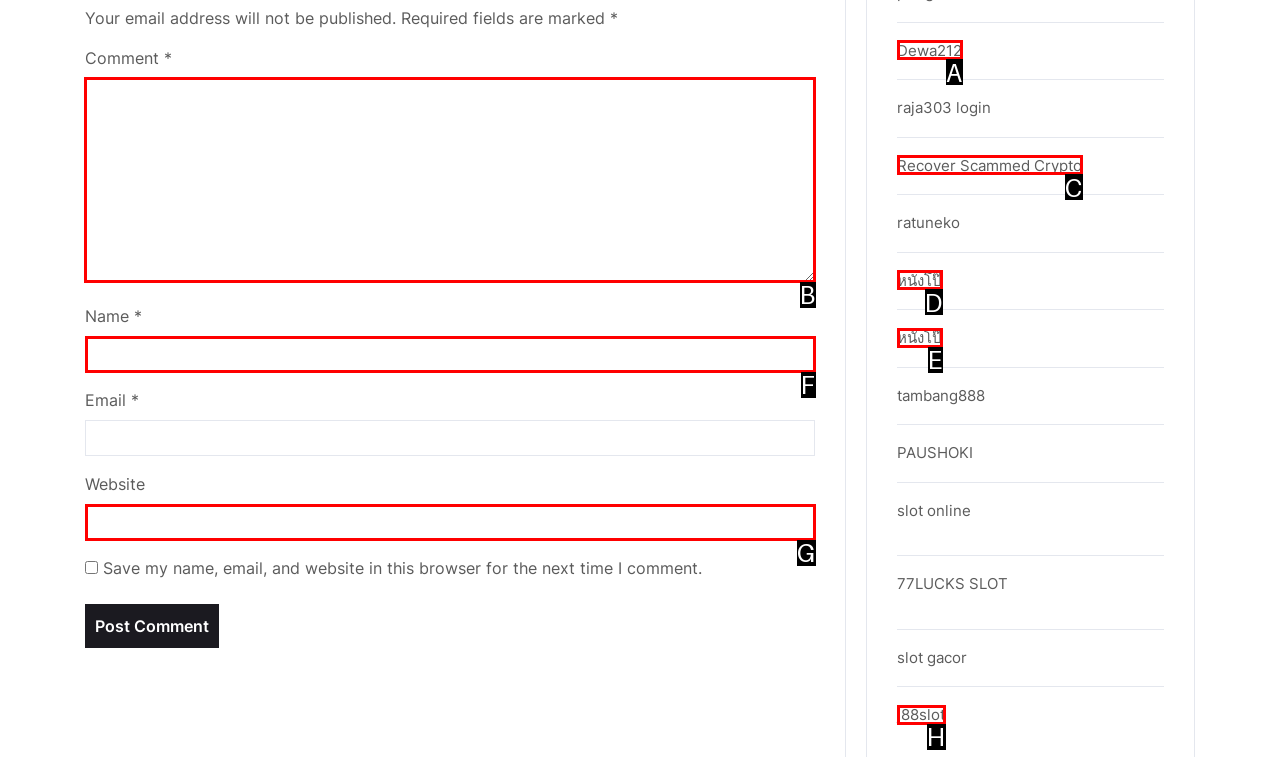Which option should I select to accomplish the task: Enter a comment? Respond with the corresponding letter from the given choices.

B